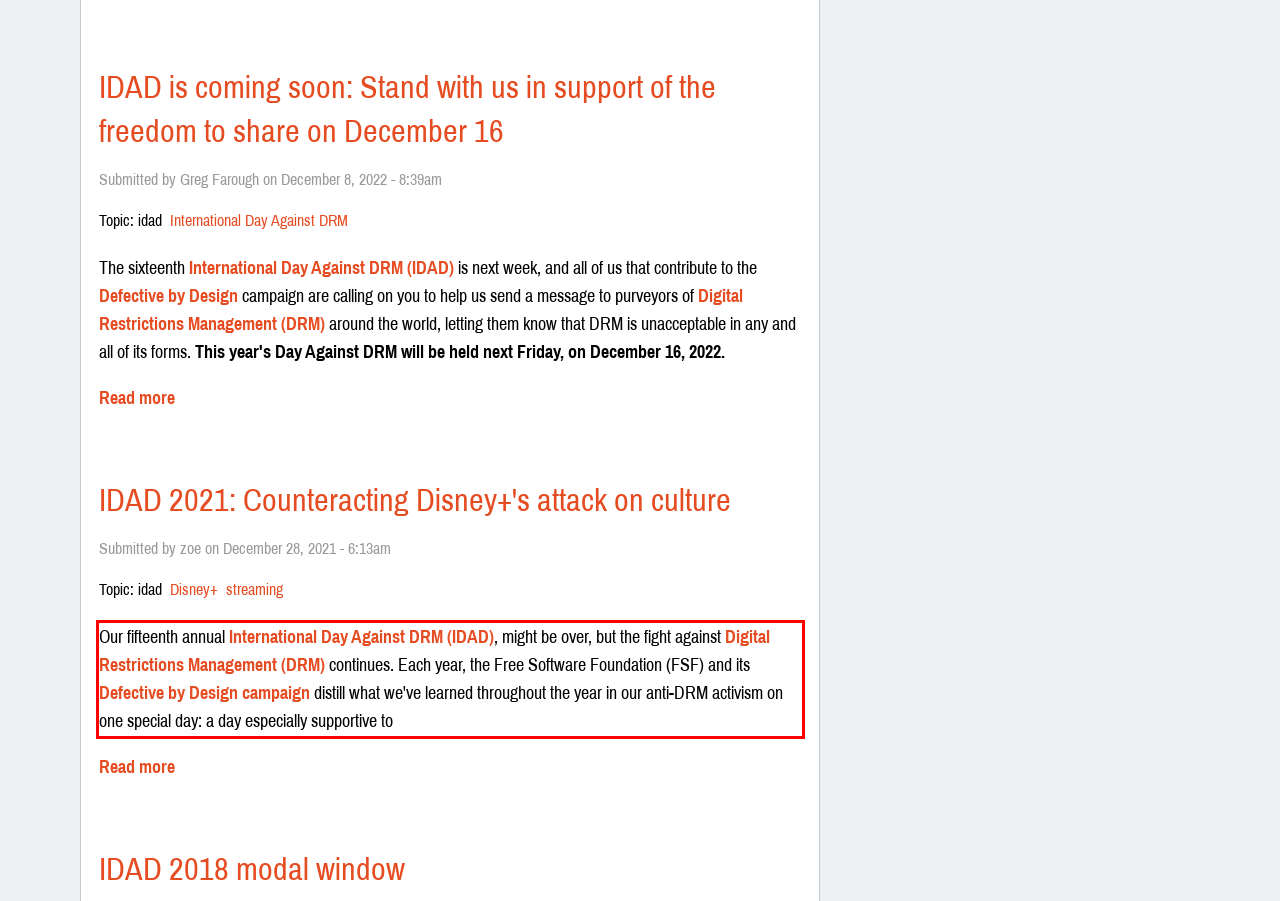Examine the screenshot of the webpage, locate the red bounding box, and generate the text contained within it.

Our fifteenth annual International Day Against DRM (IDAD), might be over, but the fight against Digital Restrictions Management (DRM) continues. Each year, the Free Software Foundation (FSF) and its Defective by Design campaign distill what we've learned throughout the year in our anti-DRM activism on one special day: a day especially supportive to